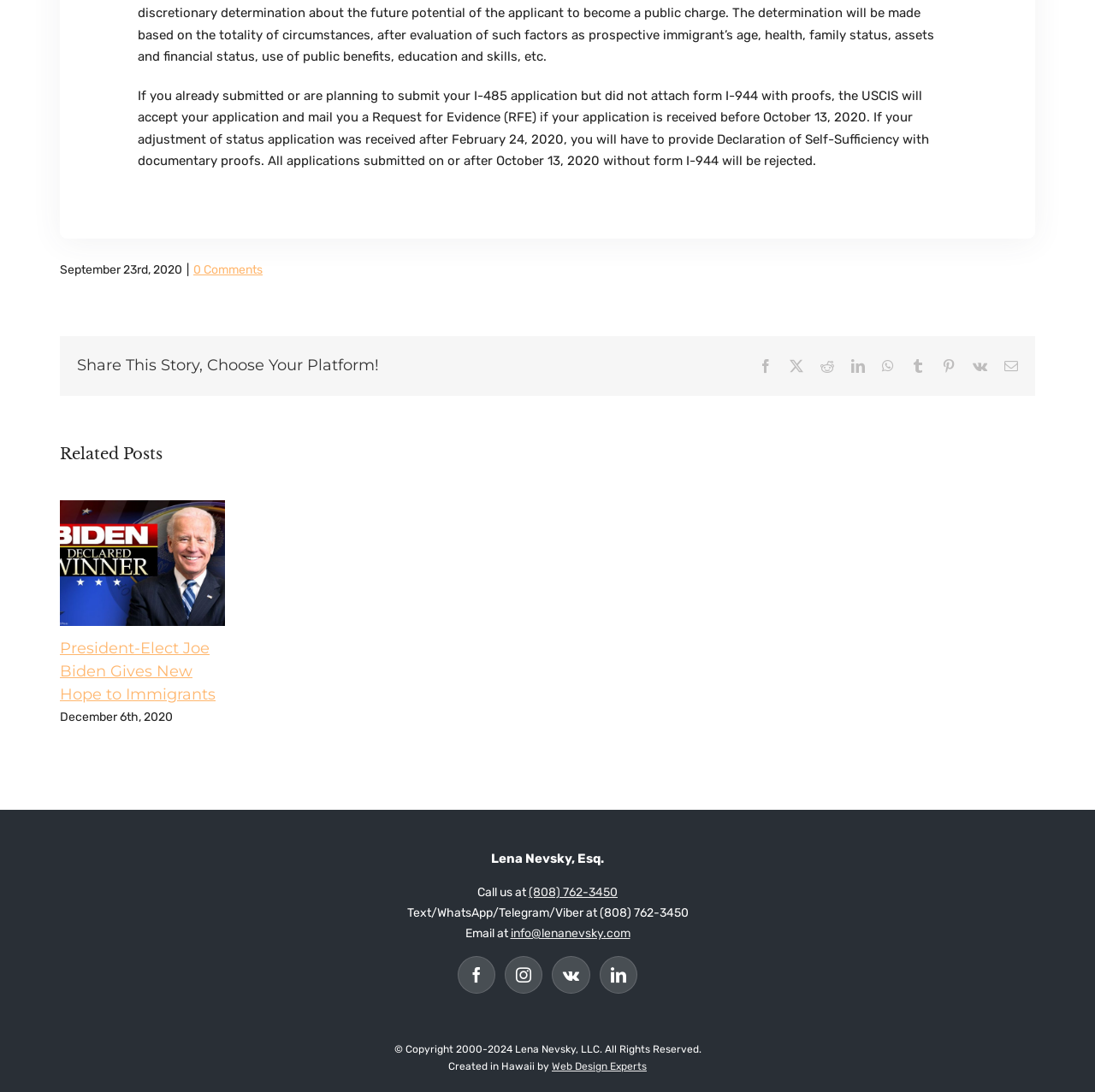Given the webpage screenshot, identify the bounding box of the UI element that matches this description: "aria-label="LinkedIn"".

[0.548, 0.875, 0.582, 0.91]